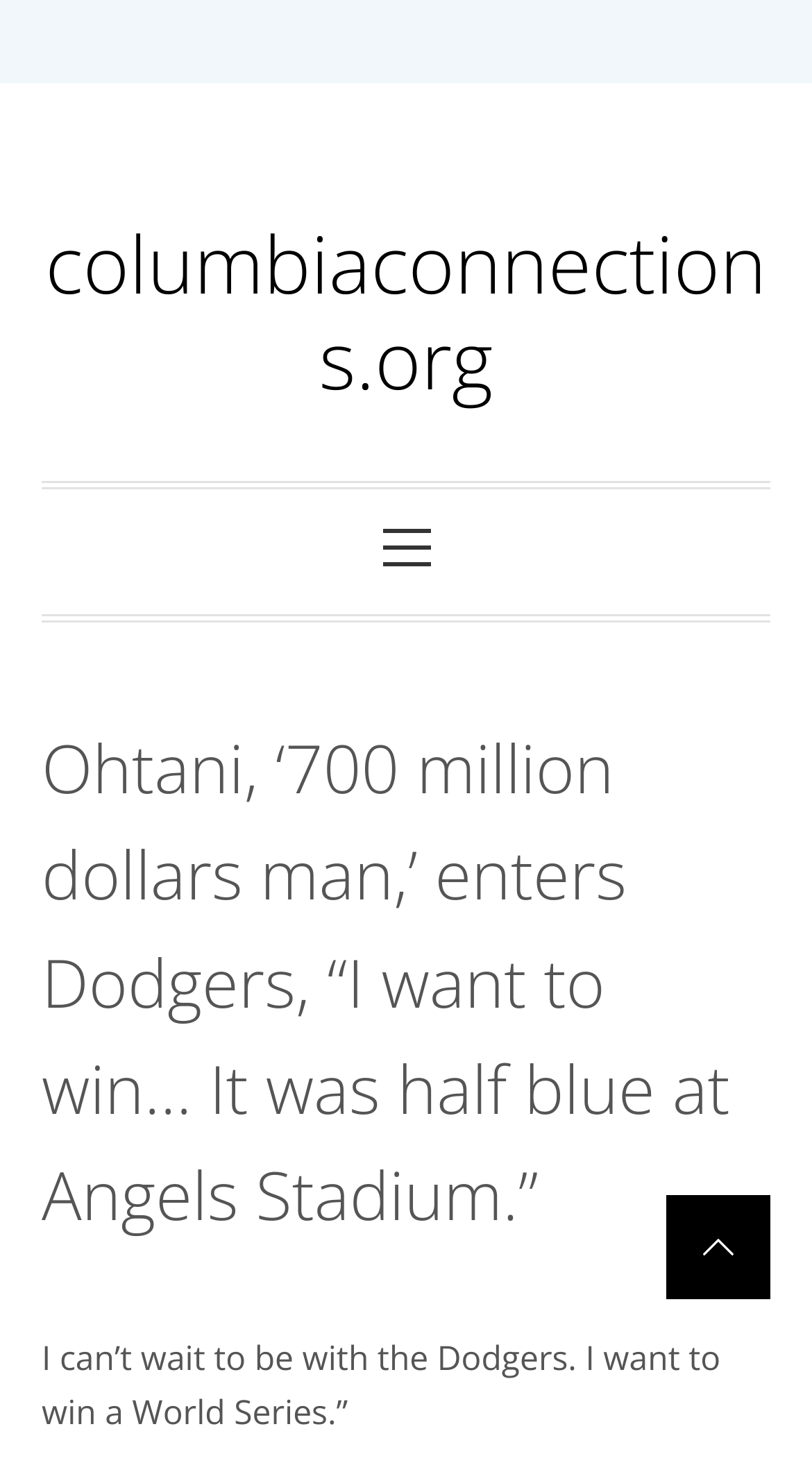What is the name of the menu on the webpage?
Look at the screenshot and provide an in-depth answer.

The webpage has a generic element with the text 'Primary Menu' in the StaticText element, indicating that the menu on the webpage is called the Primary Menu.